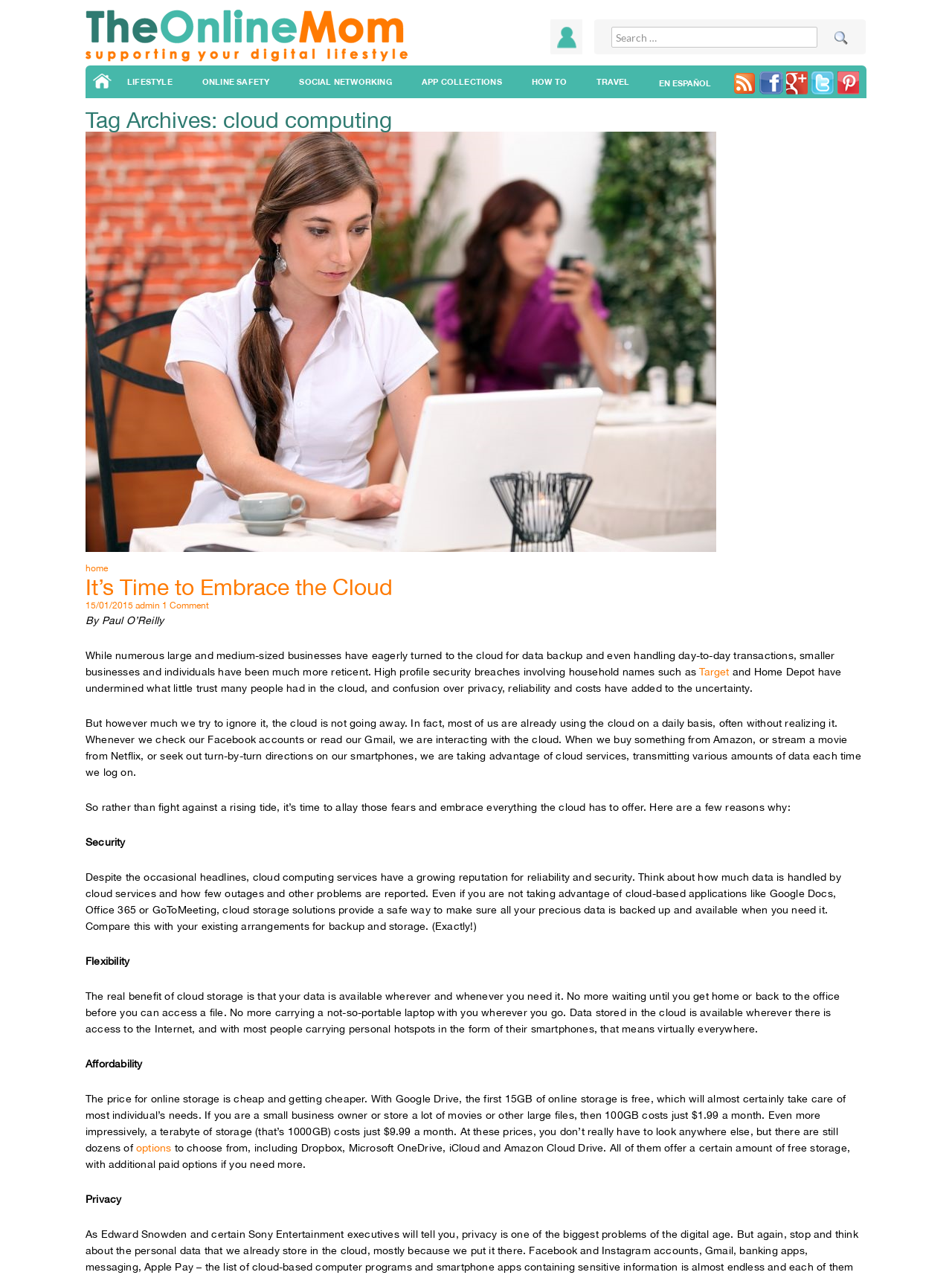Given the element description "parent_node: home" in the screenshot, predict the bounding box coordinates of that UI element.

[0.09, 0.263, 0.752, 0.272]